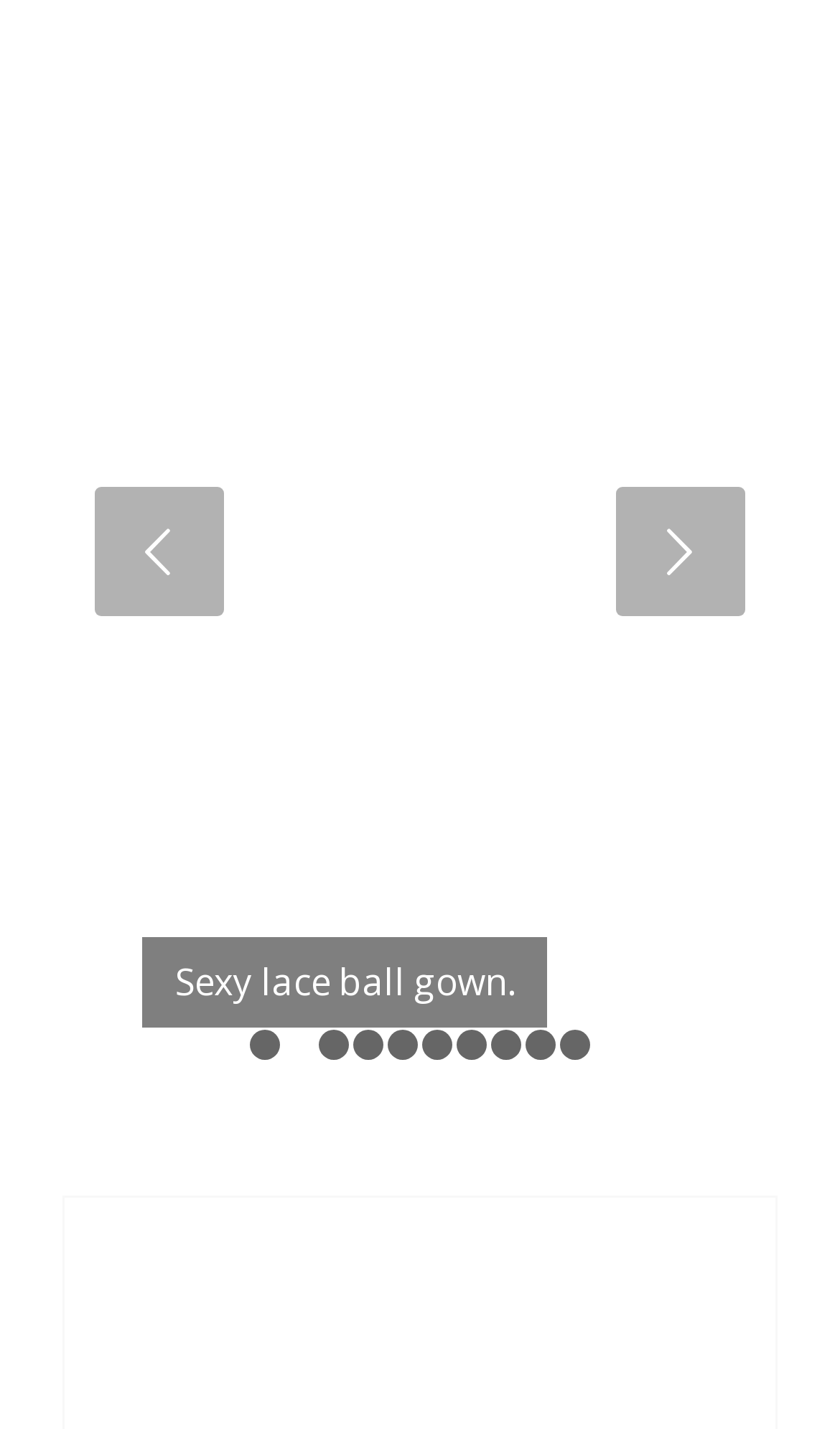Find the bounding box coordinates of the clickable area that will achieve the following instruction: "view the fourth page".

[0.421, 0.72, 0.456, 0.741]